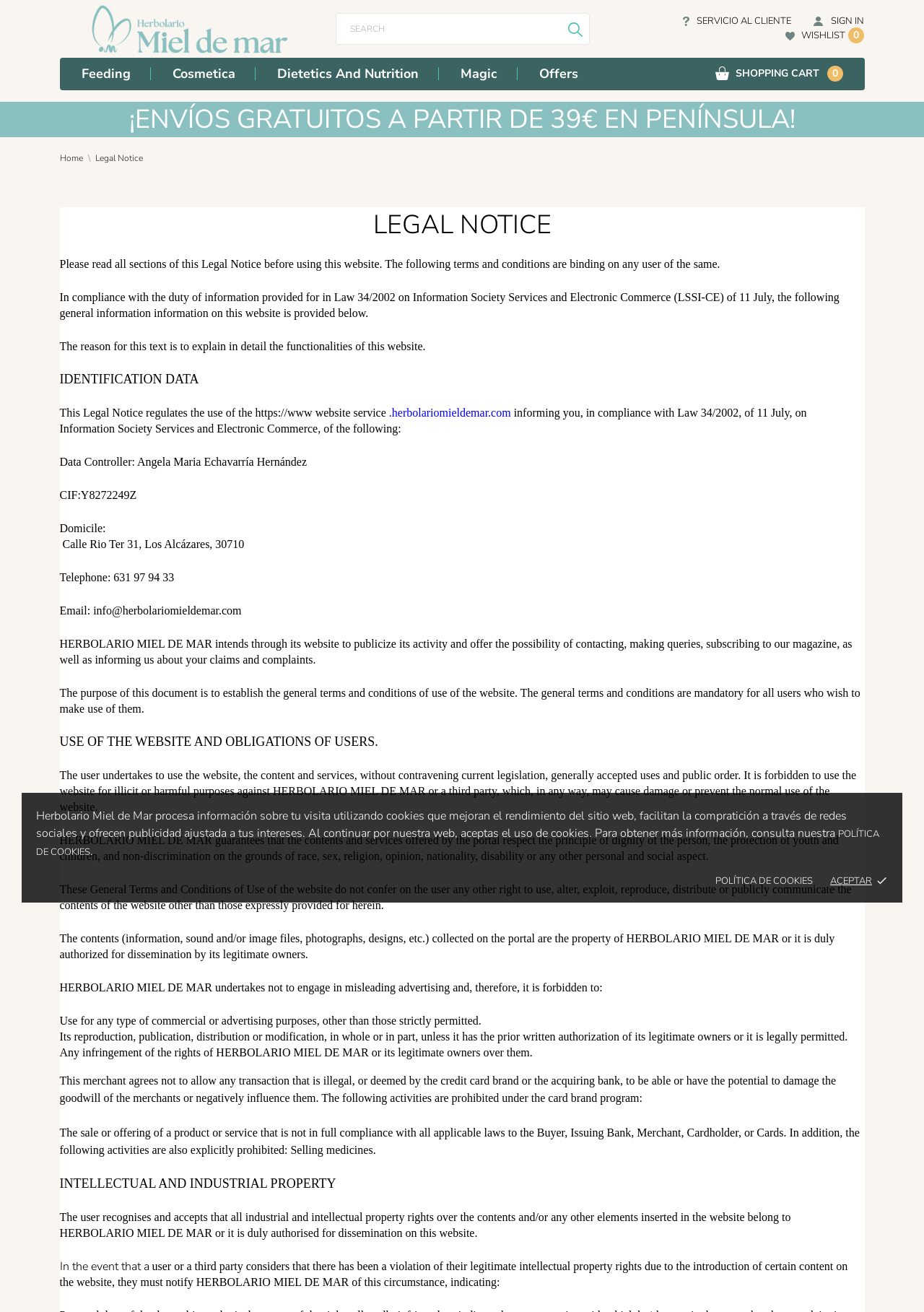Please determine the bounding box coordinates of the element to click in order to execute the following instruction: "Go to home page". The coordinates should be four float numbers between 0 and 1, specified as [left, top, right, bottom].

[0.064, 0.116, 0.092, 0.125]